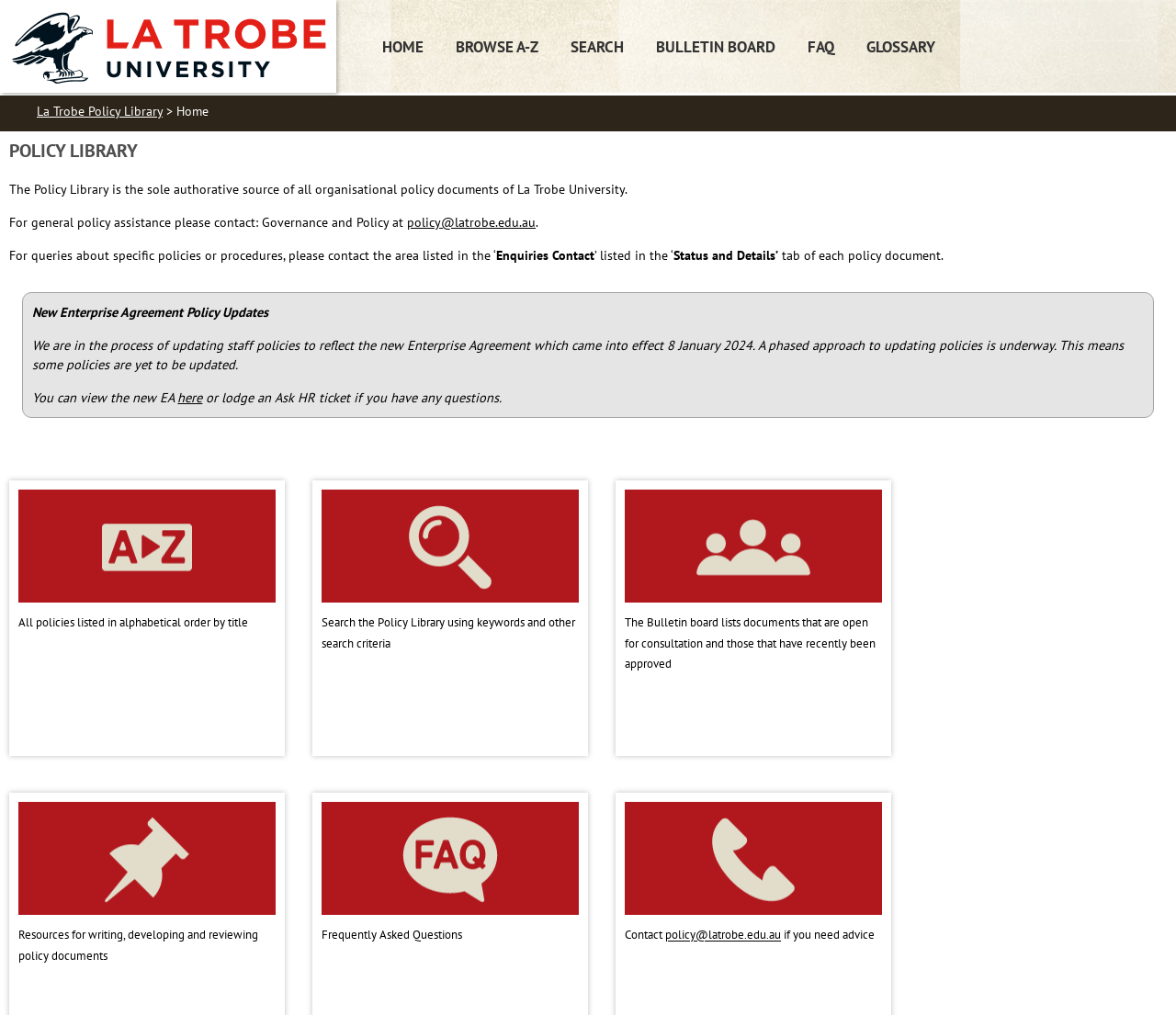Locate the bounding box coordinates of the area that needs to be clicked to fulfill the following instruction: "View the new Enterprise Agreement". The coordinates should be in the format of four float numbers between 0 and 1, namely [left, top, right, bottom].

[0.151, 0.383, 0.172, 0.4]